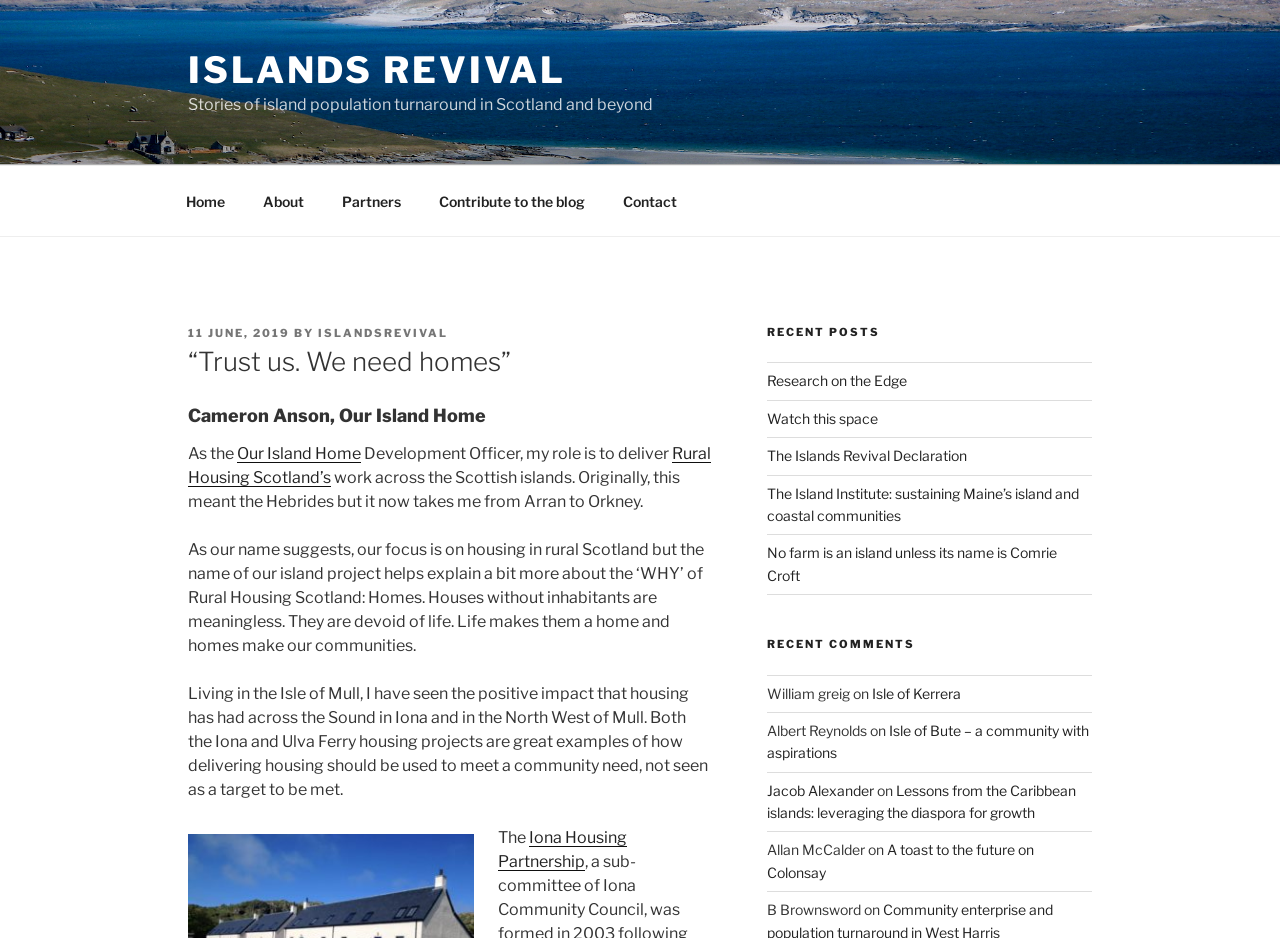Please answer the following query using a single word or phrase: 
What is the name of the project mentioned in the article?

Our Island Home